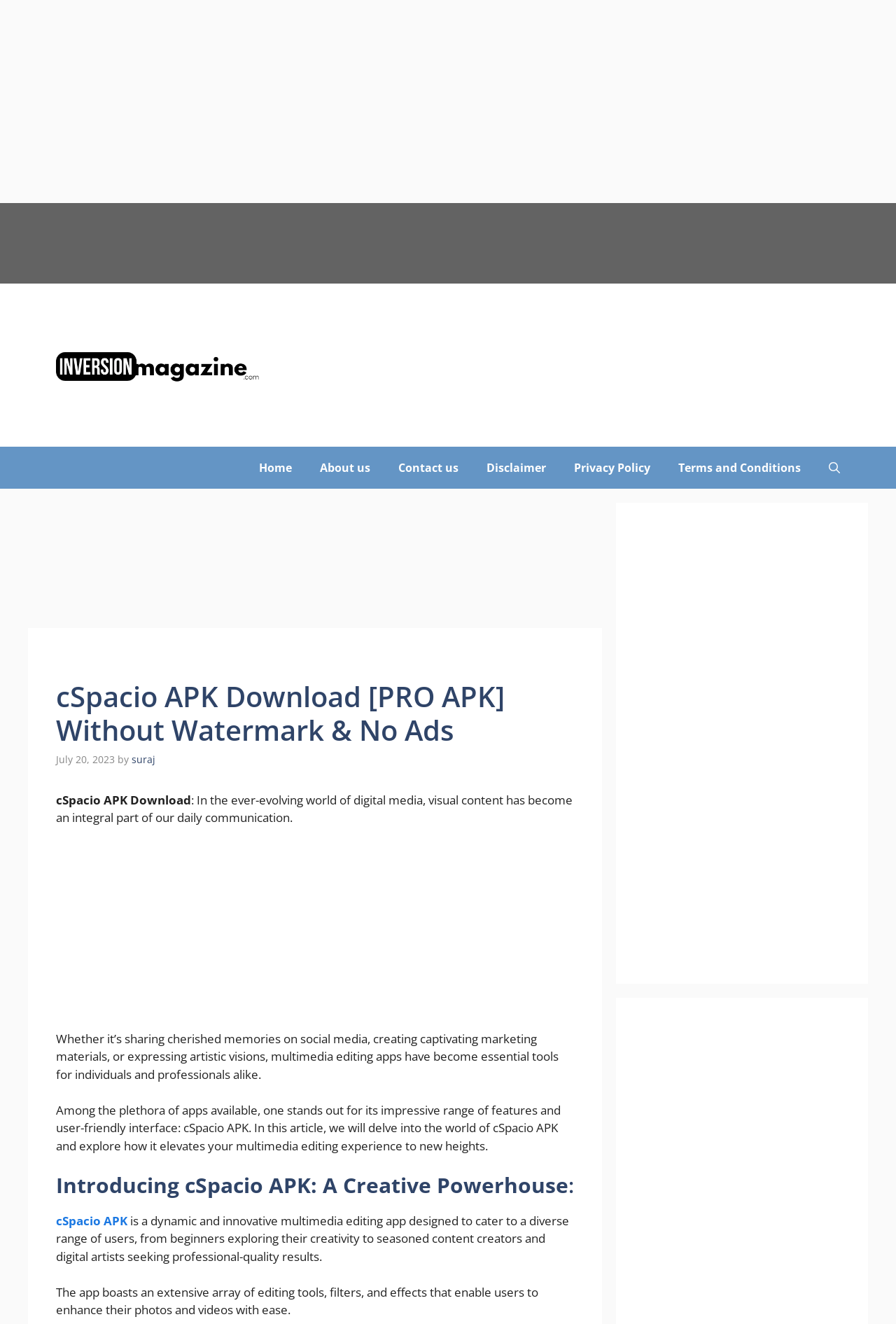Provide a one-word or one-phrase answer to the question:
What is the name of the author?

suraj